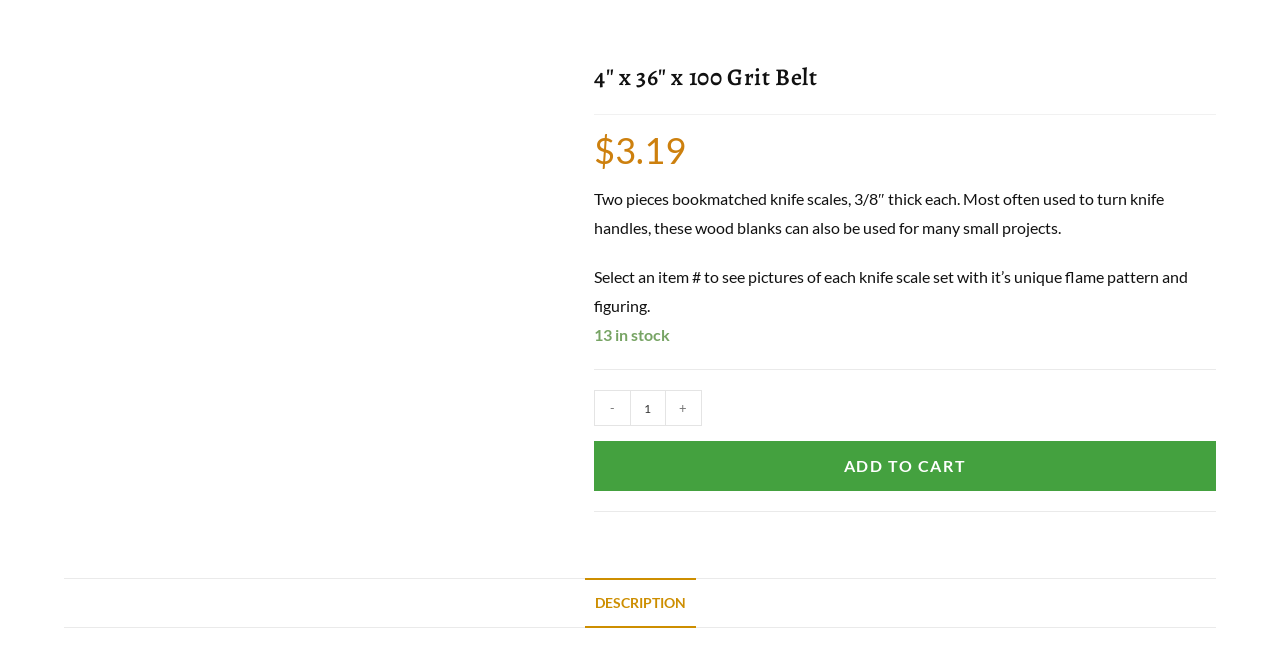Using the given description, provide the bounding box coordinates formatted as (top-left x, top-left y, bottom-right x, bottom-right y), with all values being floating point numbers between 0 and 1. Description: Add to cart

[0.464, 0.678, 0.95, 0.755]